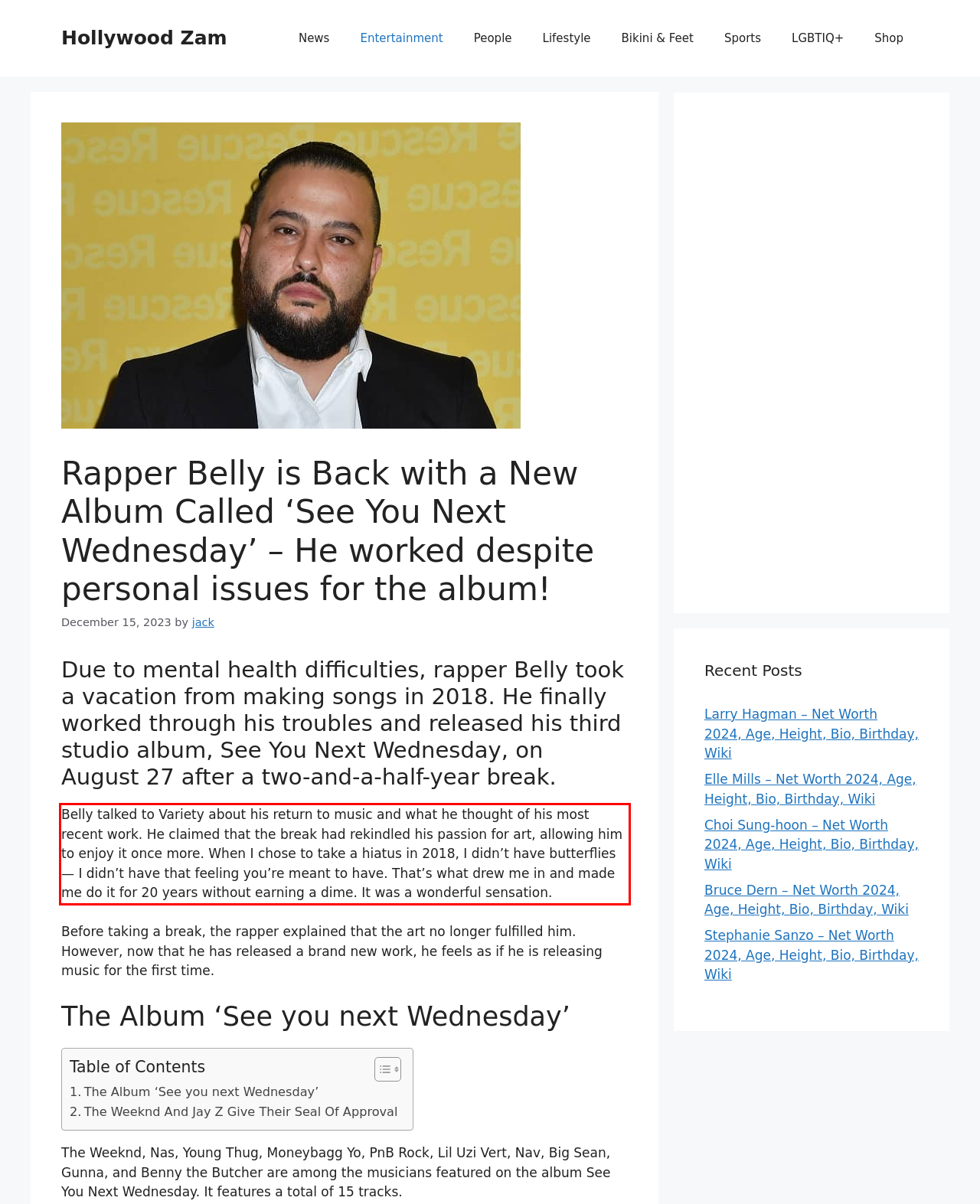Given a screenshot of a webpage with a red bounding box, extract the text content from the UI element inside the red bounding box.

Belly talked to Variety about his return to music and what he thought of his most recent work. He claimed that the break had rekindled his passion for art, allowing him to enjoy it once more. When I chose to take a hiatus in 2018, I didn’t have butterflies — I didn’t have that feeling you’re meant to have. That’s what drew me in and made me do it for 20 years without earning a dime. It was a wonderful sensation.